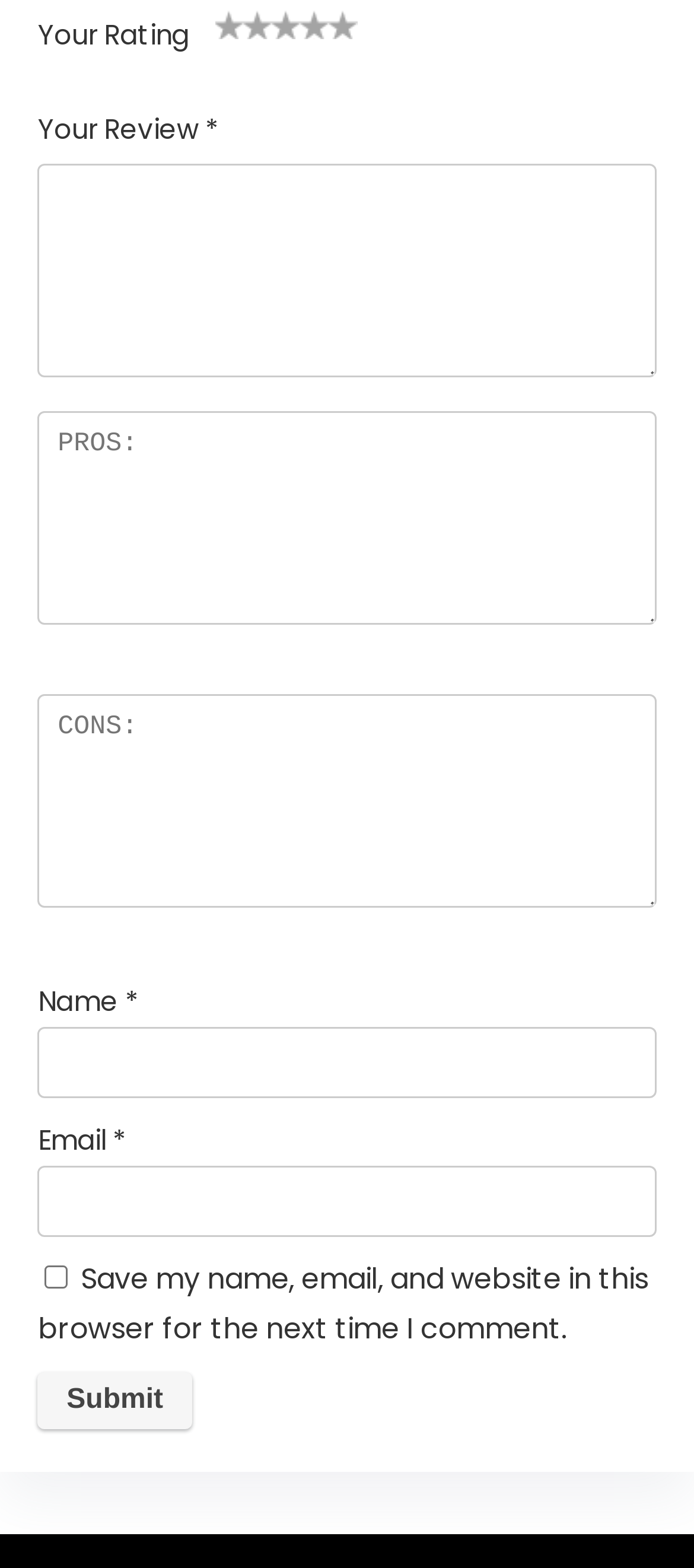Given the description "name="submit" value="Submit"", provide the bounding box coordinates of the corresponding UI element.

[0.055, 0.875, 0.276, 0.911]